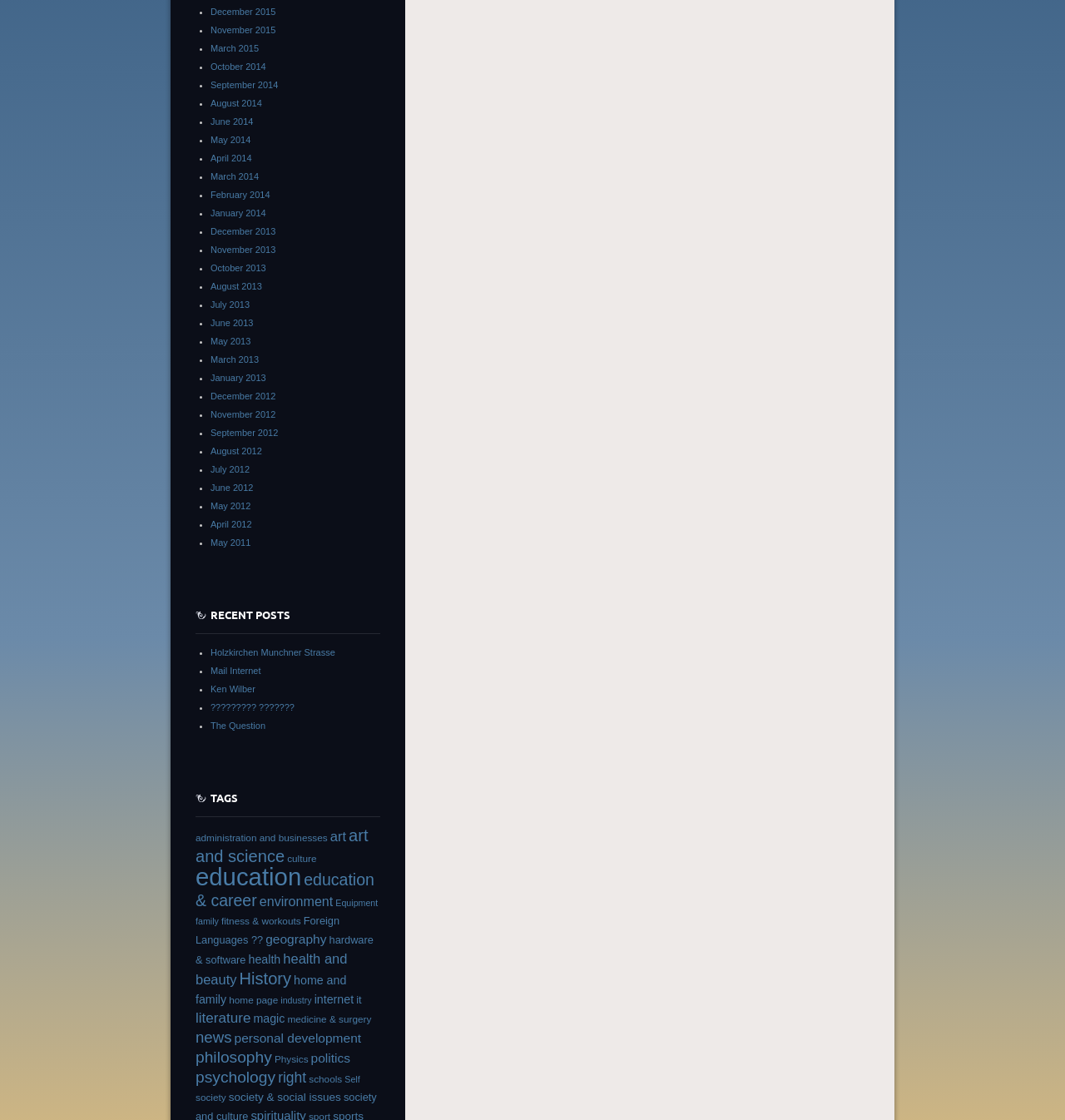Answer the question with a single word or phrase: 
How many items are in the 'art' category?

12 items